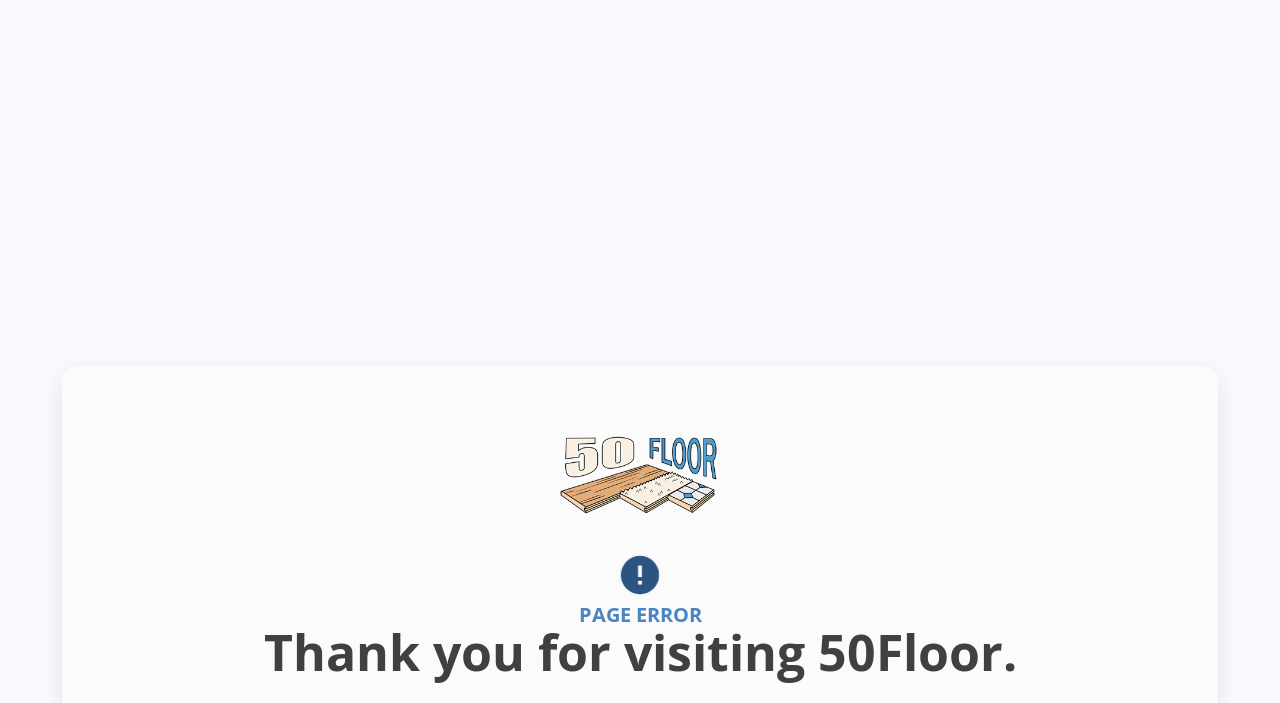Provide the bounding box for the UI element matching this description: "parent_node: PAGE ERROR".

[0.416, 0.707, 0.584, 0.741]